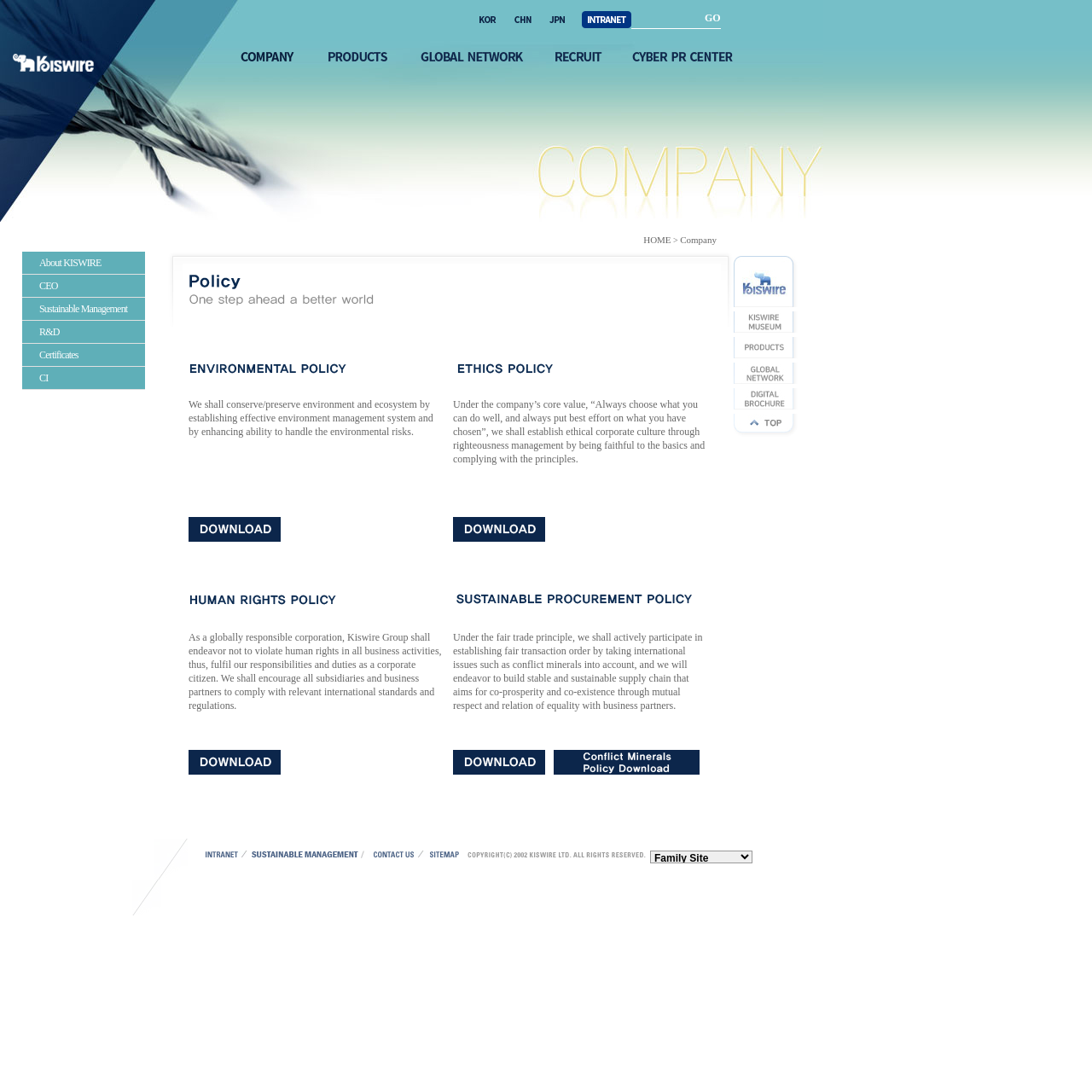Find and specify the bounding box coordinates that correspond to the clickable region for the instruction: "View the 'Sustainable Management' page".

[0.02, 0.273, 0.133, 0.293]